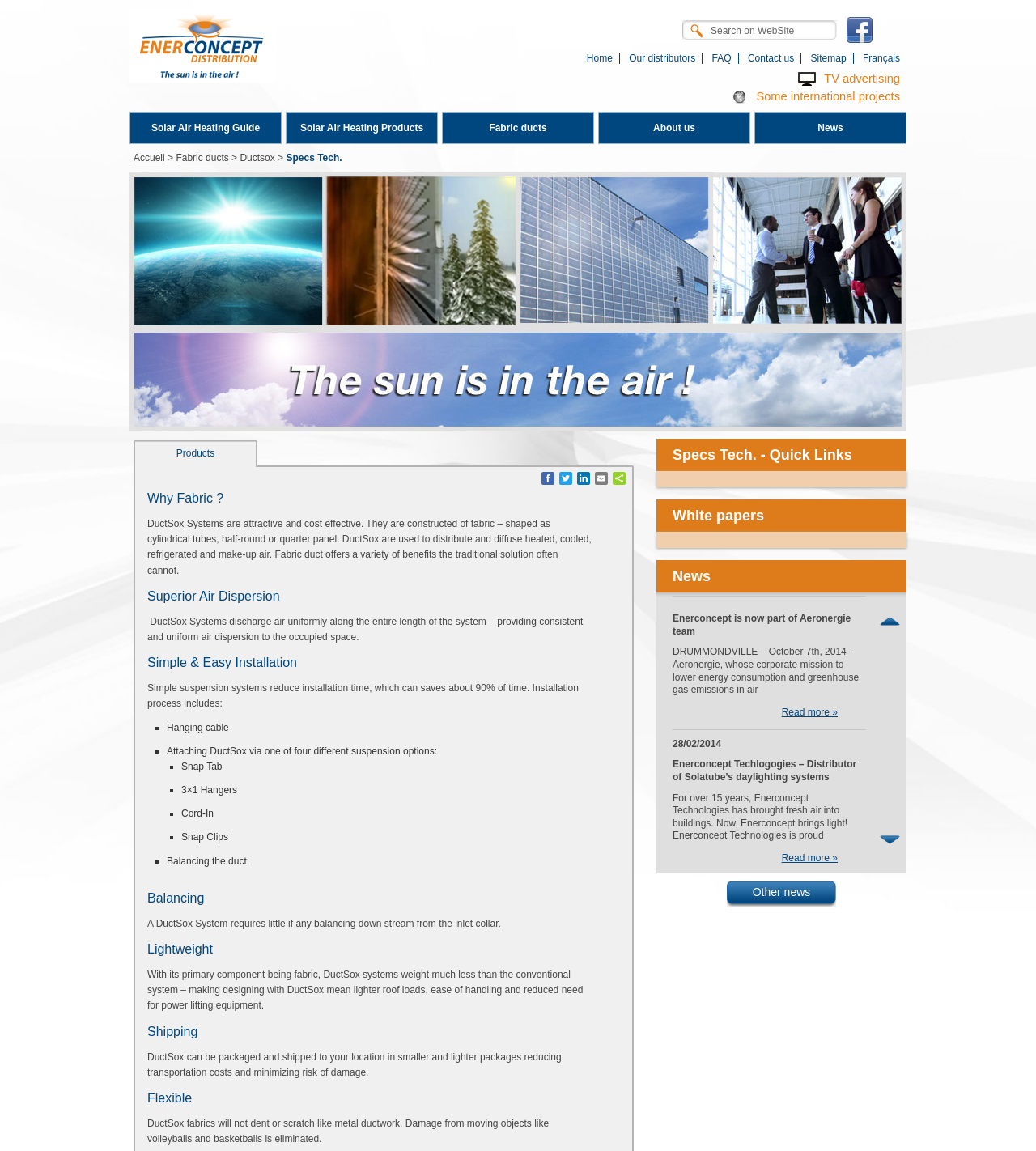Respond with a single word or phrase to the following question: How much time can be saved during installation?

About 90% of time